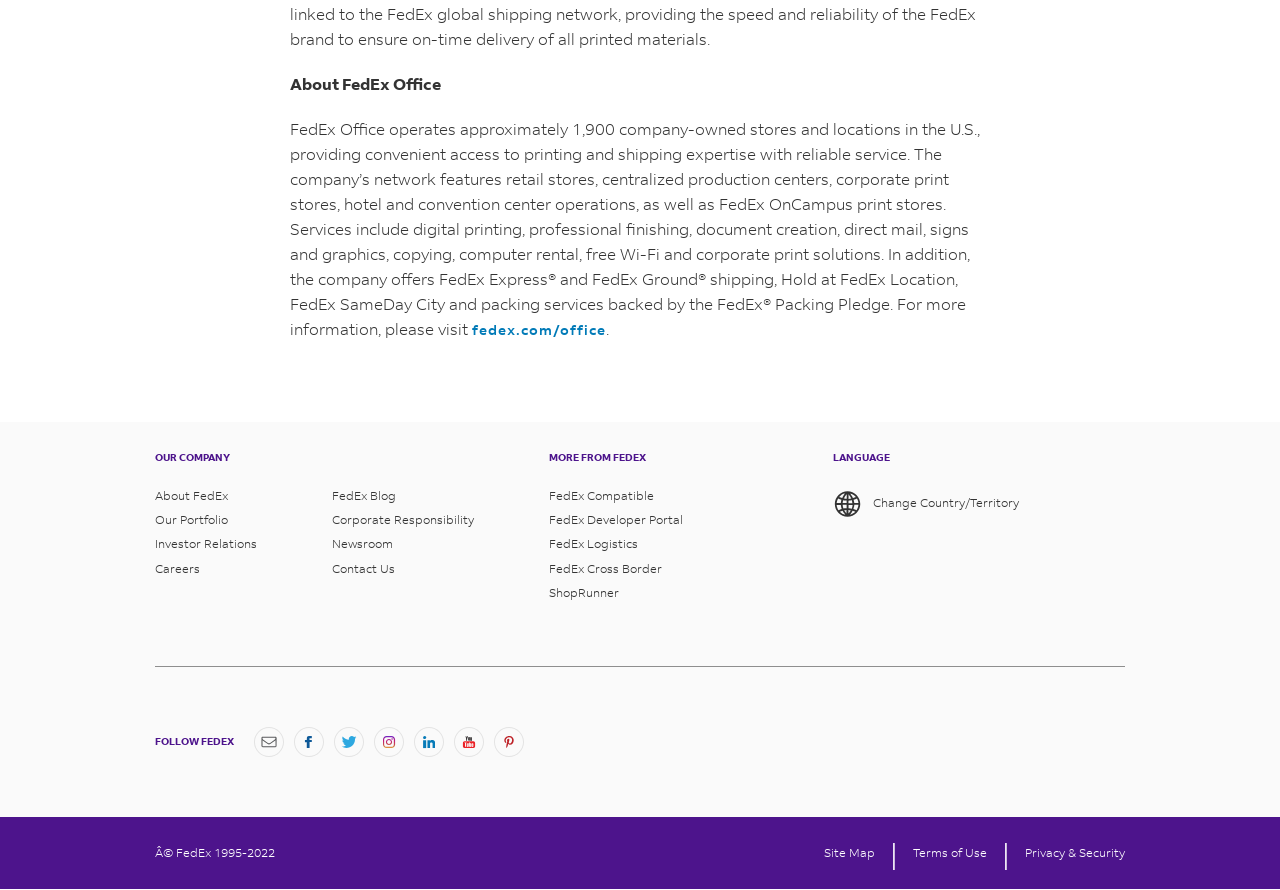How many company-owned stores and locations does FedEx Office operate in the U.S.?
Please answer the question as detailed as possible based on the image.

The webpage contains a static text element that states 'FedEx Office operates approximately 1,900 company-owned stores and locations in the U.S.', providing the answer to this question.